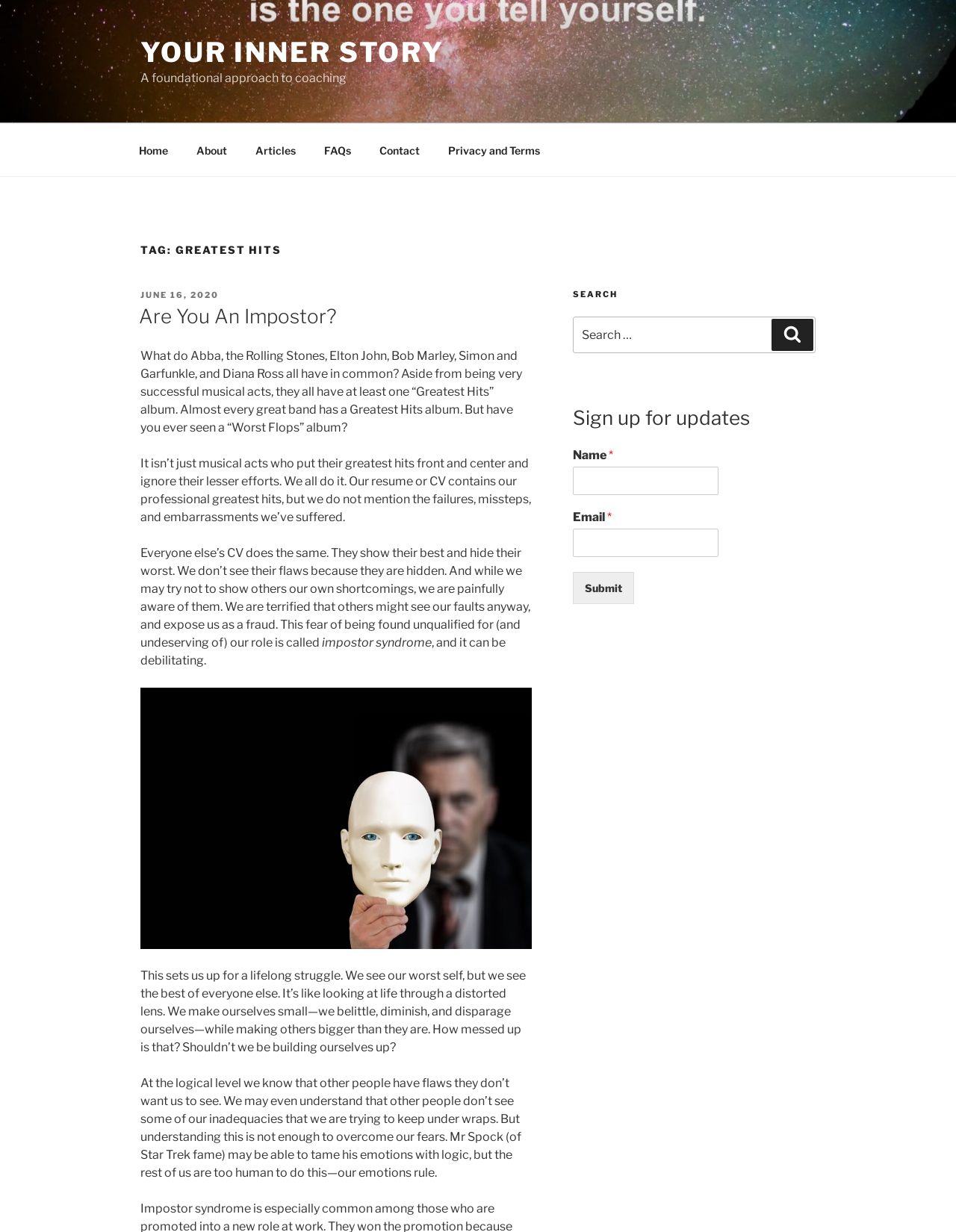Give a short answer to this question using one word or a phrase:
What is the term used to describe the fear of being found unqualified?

Impostor syndrome